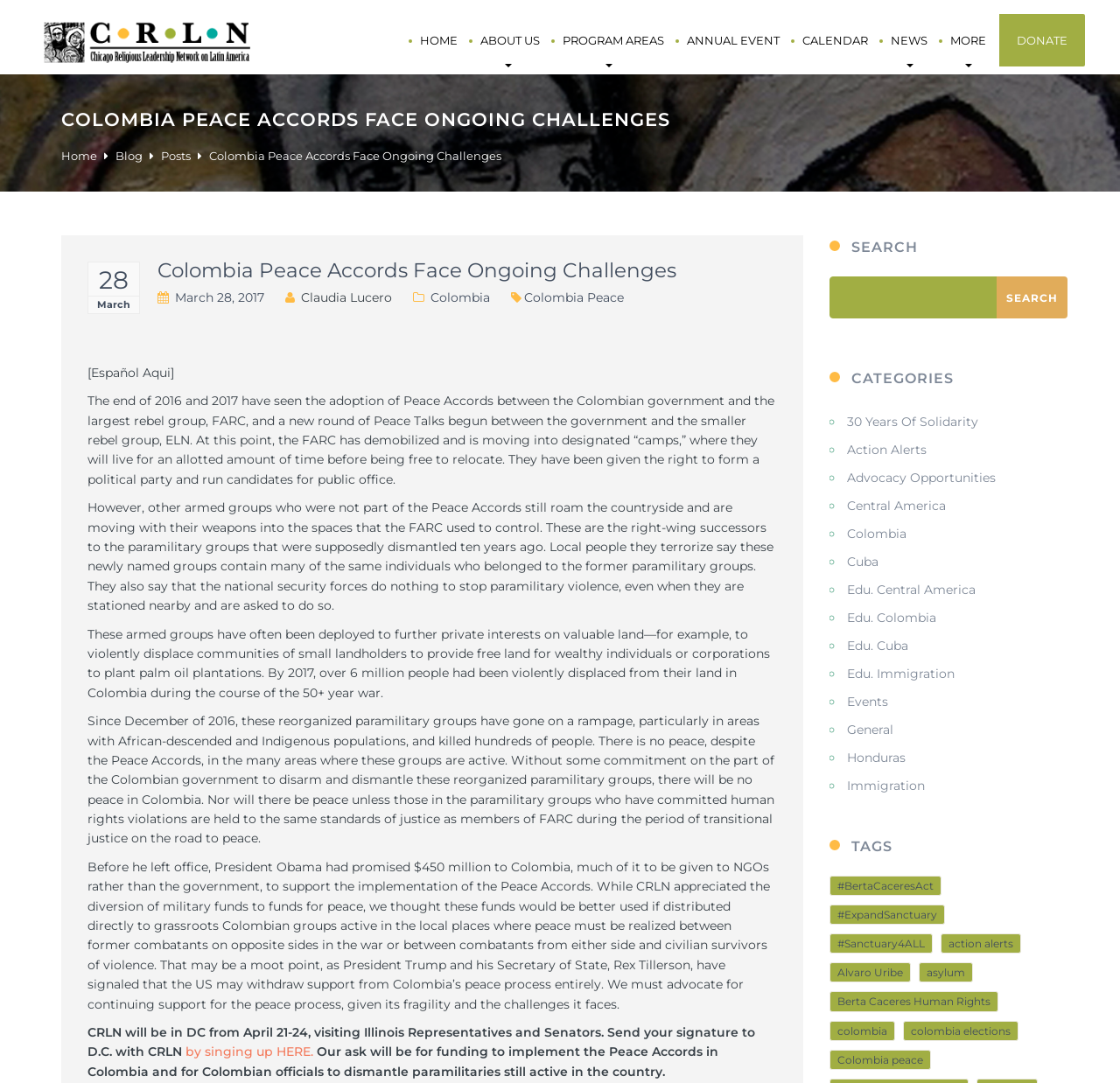Specify the bounding box coordinates of the element's region that should be clicked to achieve the following instruction: "Click on the 'HOME' link". The bounding box coordinates consist of four float numbers between 0 and 1, in the format [left, top, right, bottom].

[0.365, 0.024, 0.419, 0.051]